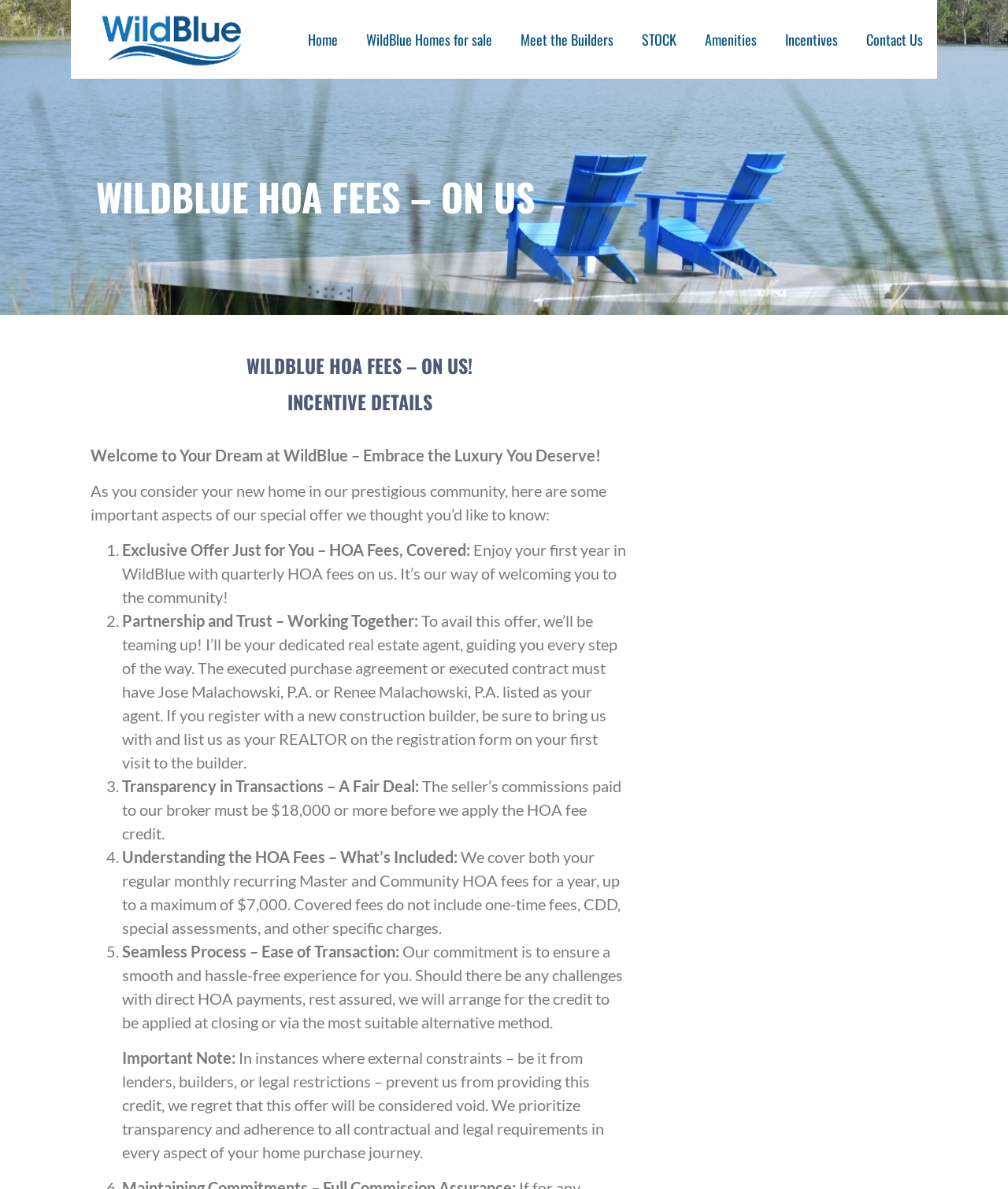Identify the bounding box coordinates of the element to click to follow this instruction: 'Learn more about Incentives'. Ensure the coordinates are four float values between 0 and 1, provided as [left, top, right, bottom].

[0.765, 0.0, 0.845, 0.066]